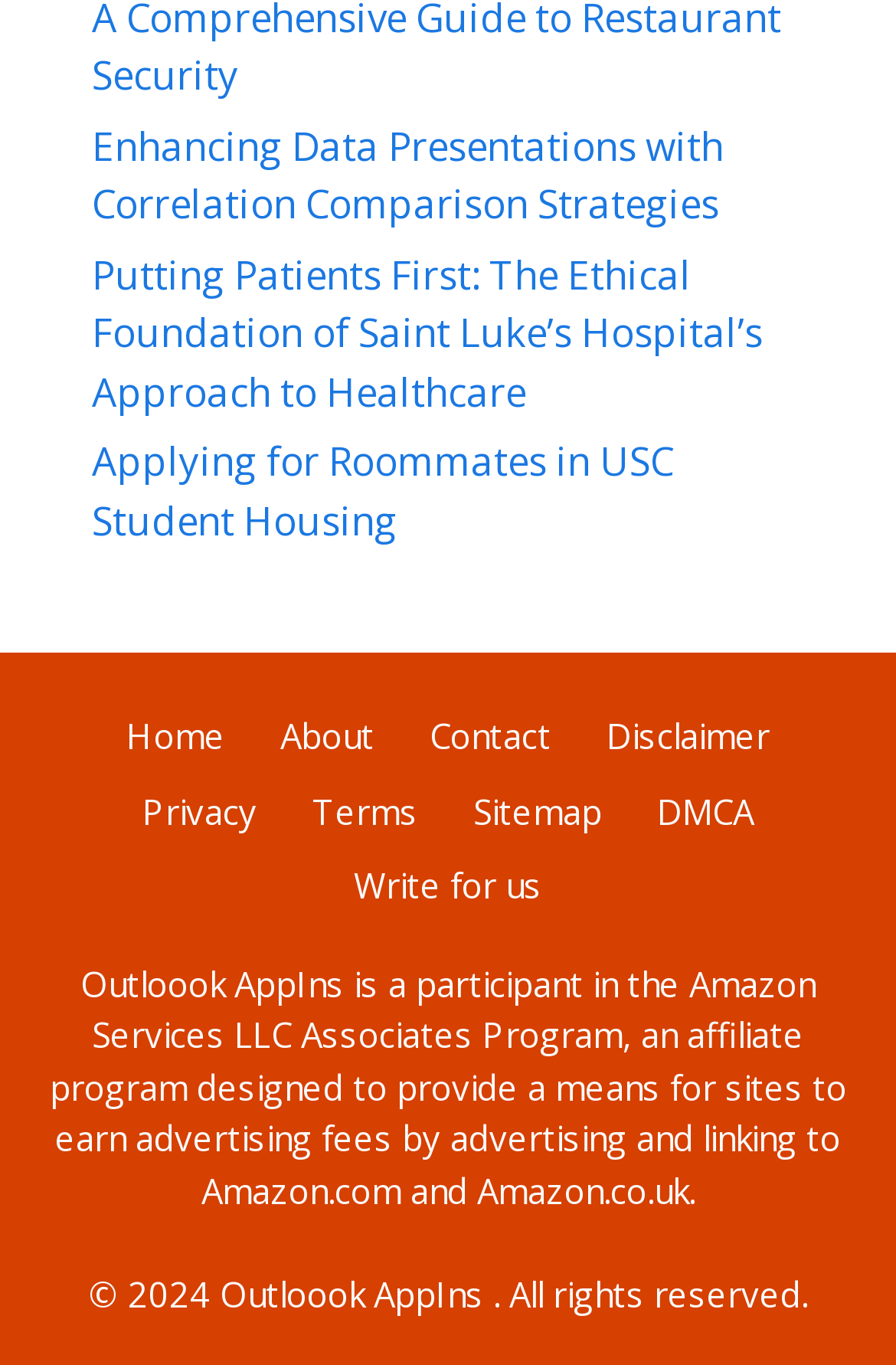Determine the bounding box coordinates of the region that needs to be clicked to achieve the task: "Contact the website administrator".

[0.479, 0.522, 0.615, 0.556]